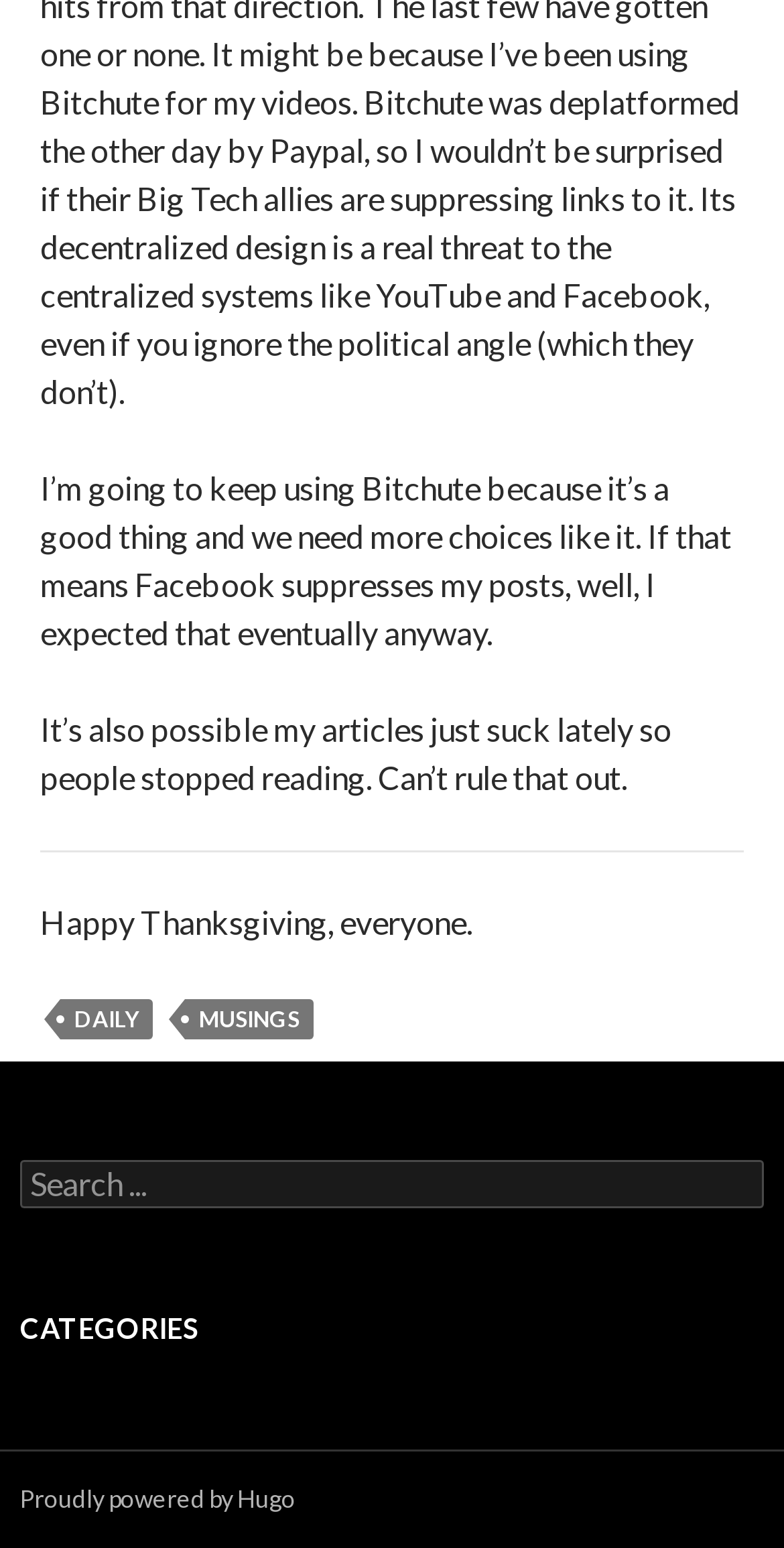Locate the UI element described by daily and provide its bounding box coordinates. Use the format (top-left x, top-left y, bottom-right x, bottom-right y) with all values as floating point numbers between 0 and 1.

[0.077, 0.646, 0.195, 0.672]